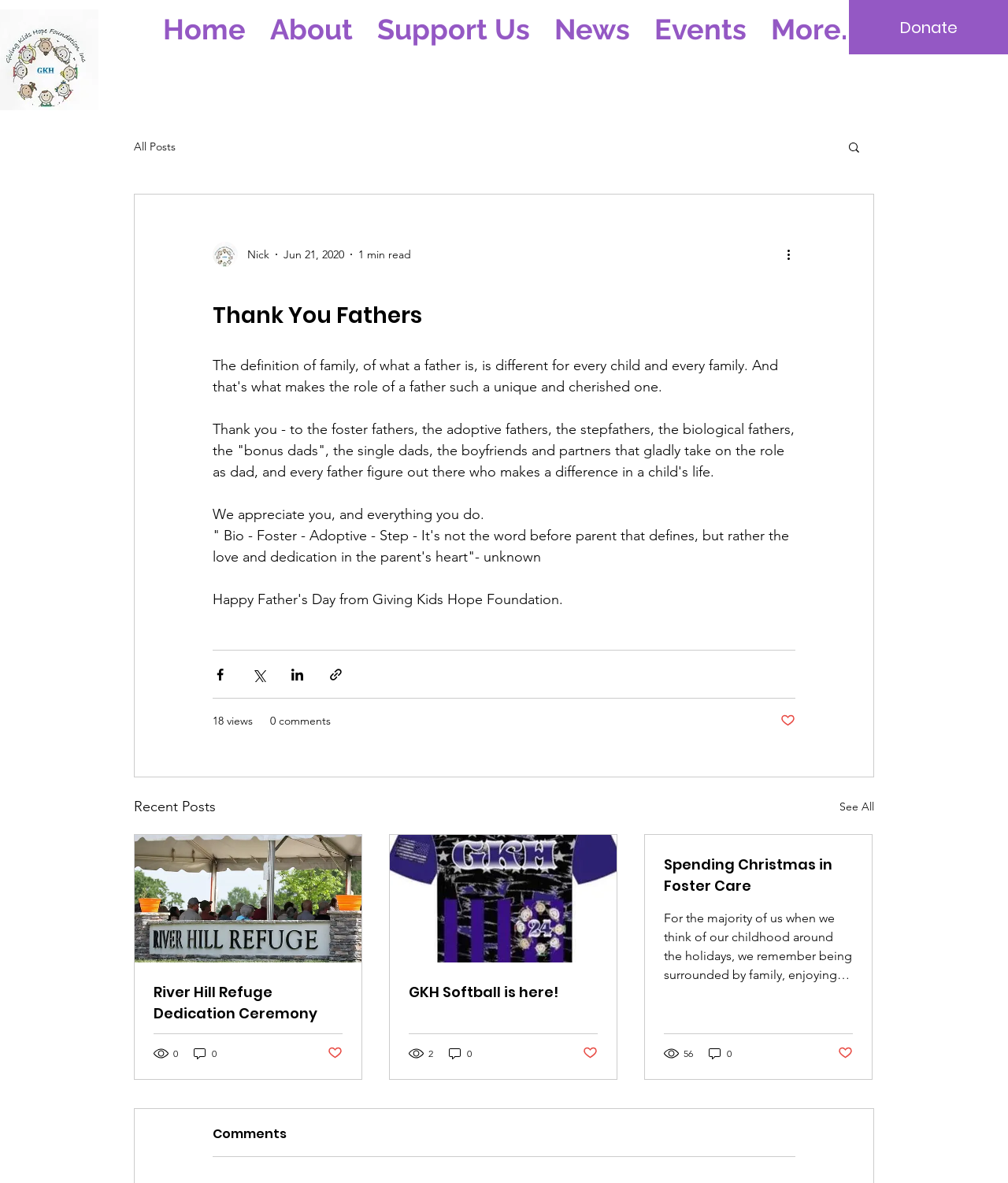Give a short answer to this question using one word or a phrase:
How many views does the article 'River Hill Refuge Dedication Ceremony' have?

0 views